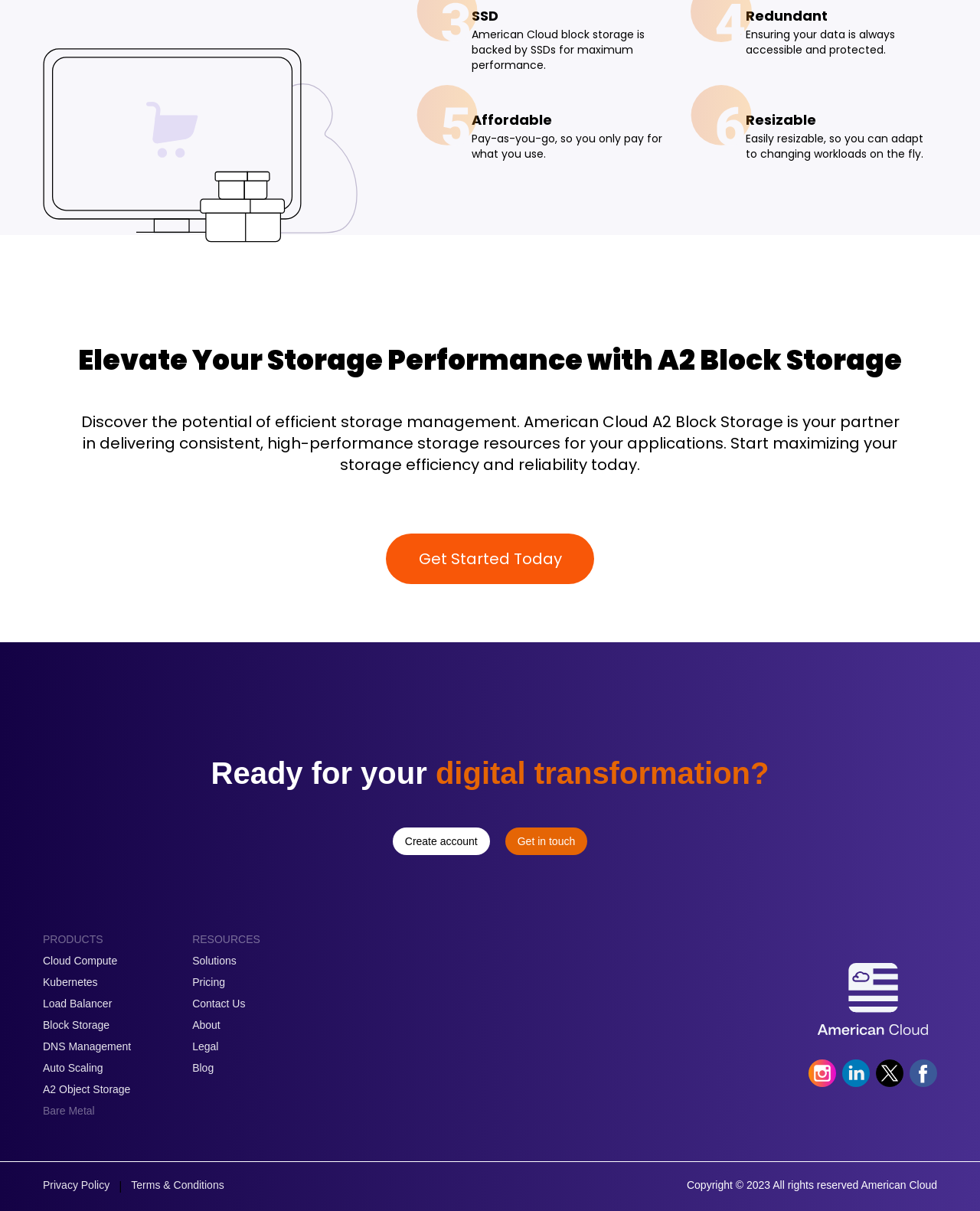Please find the bounding box coordinates of the element's region to be clicked to carry out this instruction: "View the Privacy Policy".

[0.044, 0.972, 0.112, 0.987]